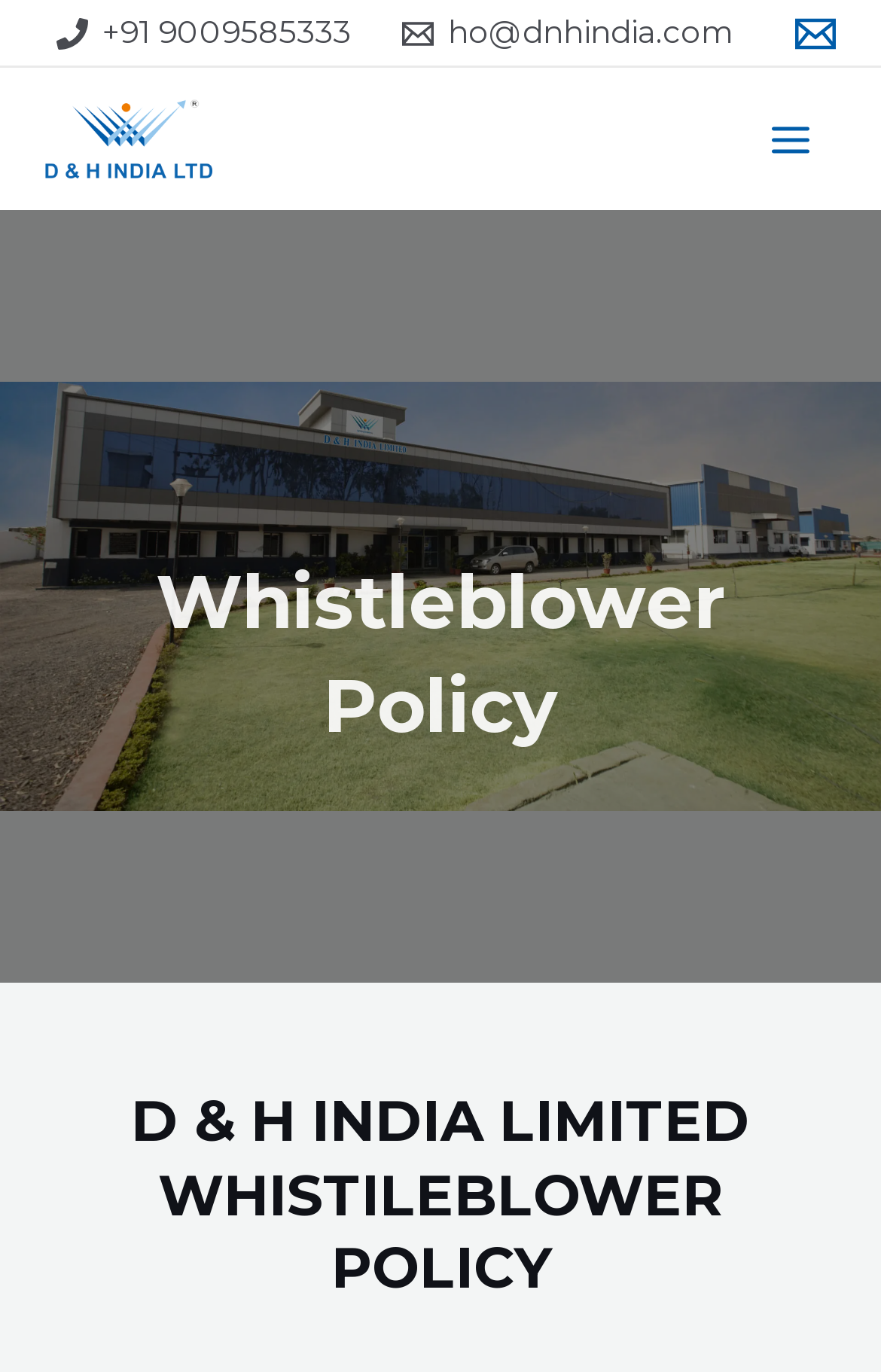What is the phone number provided?
Identify the answer in the screenshot and reply with a single word or phrase.

+91 9009585333